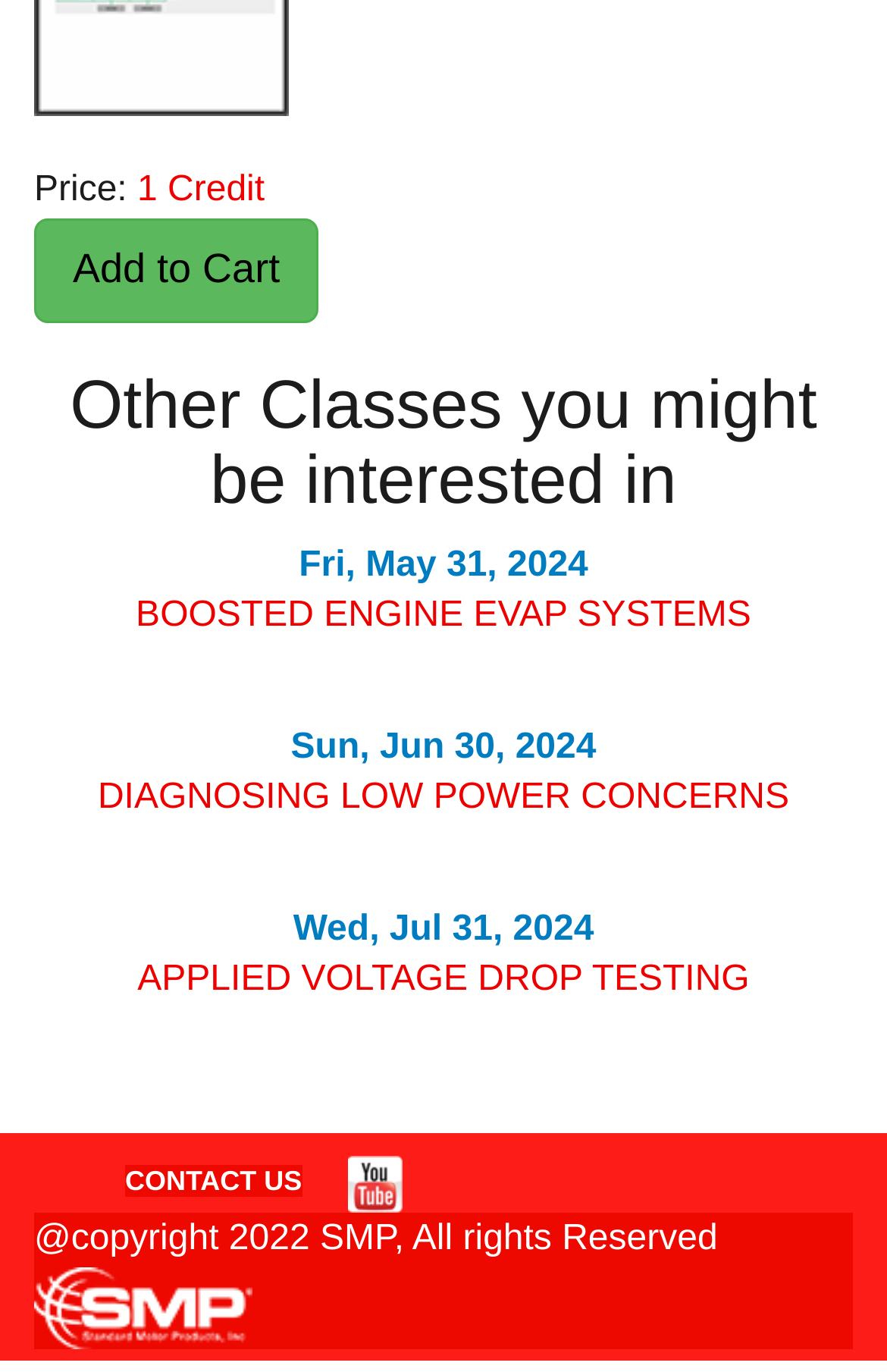Locate and provide the bounding box coordinates for the HTML element that matches this description: "CONTACT US".

[0.141, 0.848, 0.34, 0.872]